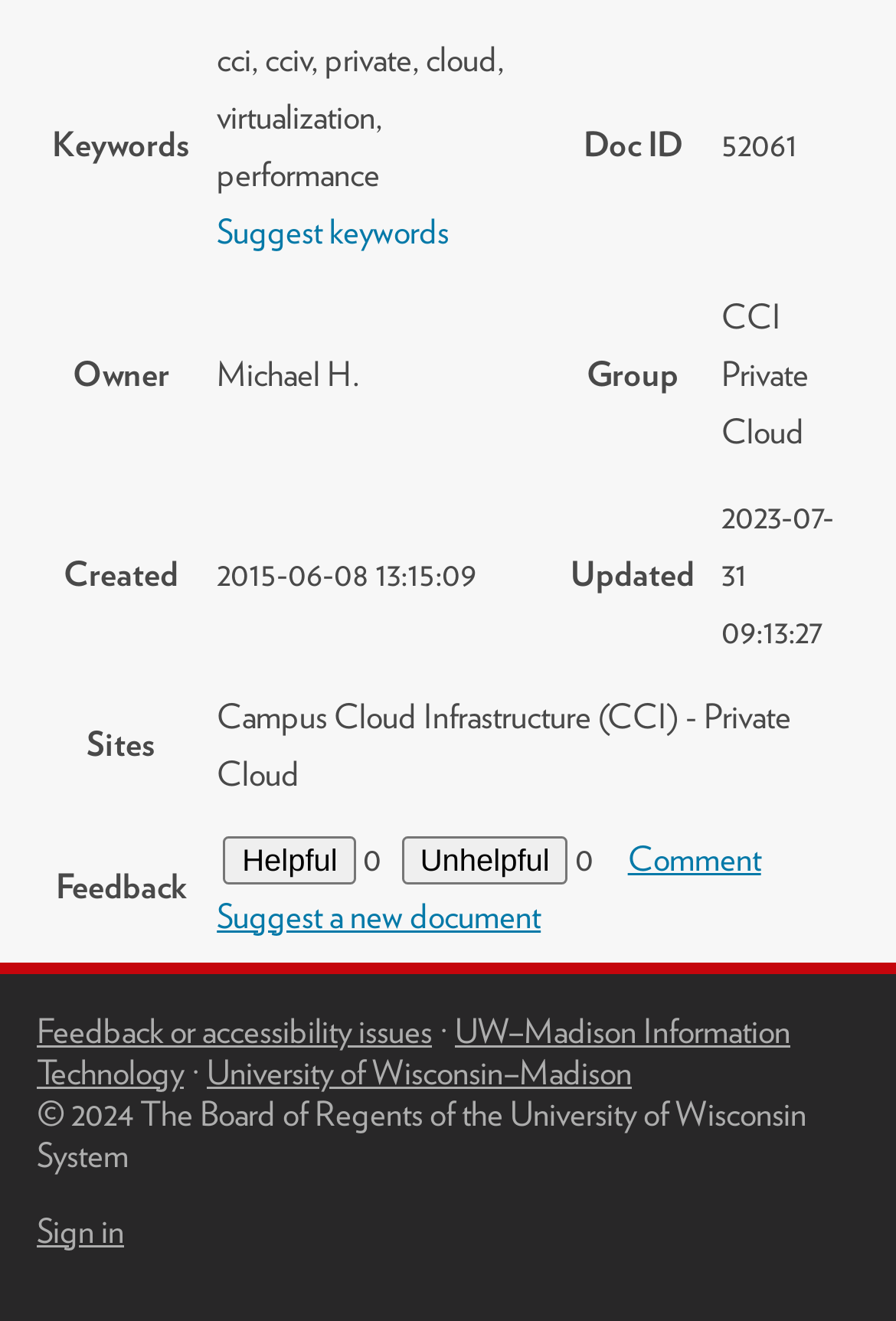Provide a short answer to the following question with just one word or phrase: What is the document ID?

52061